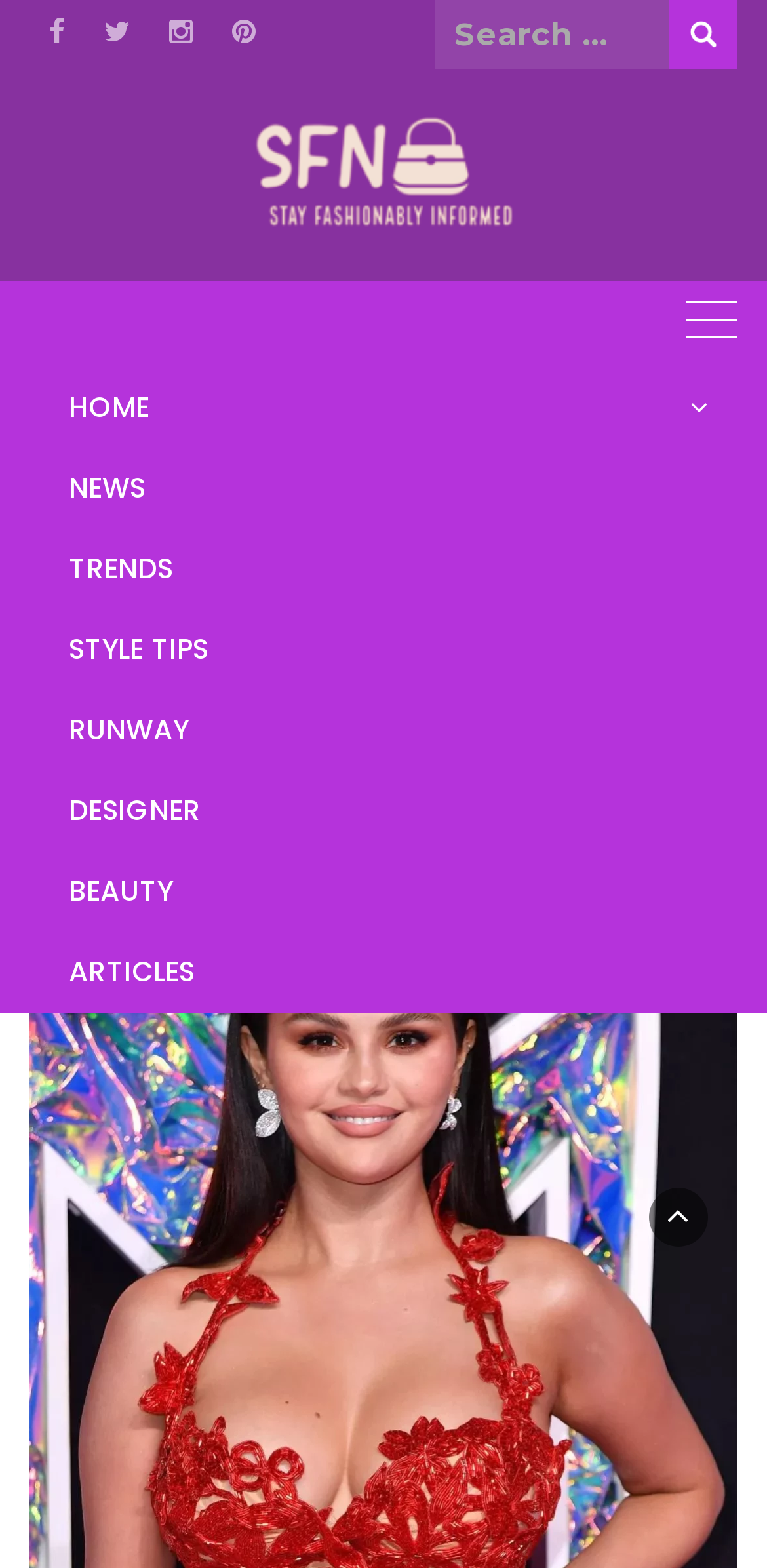From the details in the image, provide a thorough response to the question: Is there a search bar on the webpage?

I determined the answer by looking at the webpage's structure, specifically the search bar element which is located near the top of the page, indicating that there is a search bar on the webpage.